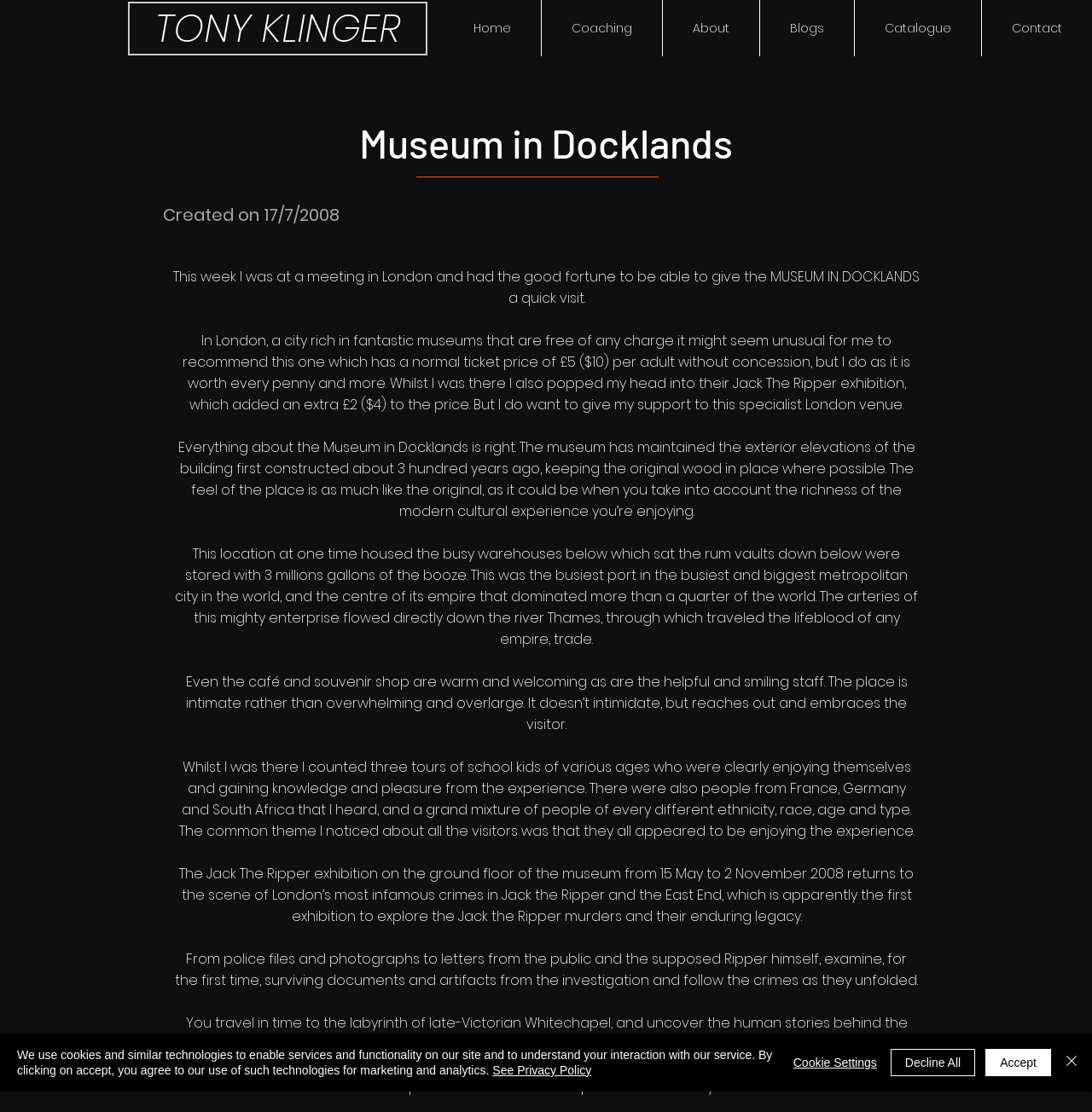Identify the bounding box coordinates for the UI element described by the following text: "aria-label="Search..." name="q" placeholder="Search..."". Provide the coordinates as four float numbers between 0 and 1, in the format [left, top, right, bottom].

[0.675, 0.012, 0.849, 0.044]